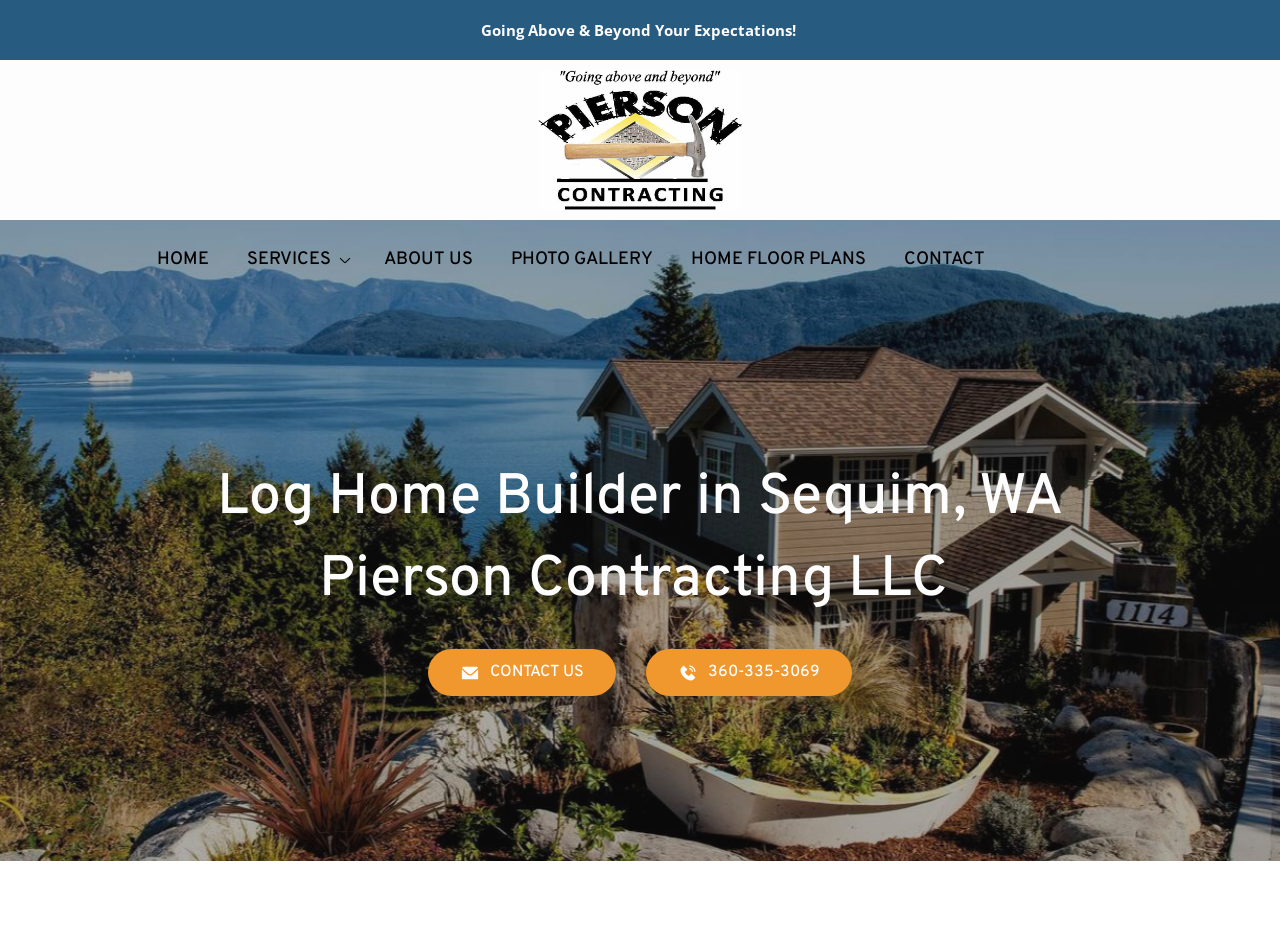From the screenshot, find the bounding box of the UI element matching this description: "About Us". Supply the bounding box coordinates in the form [left, top, right, bottom], each a float between 0 and 1.

[0.289, 0.259, 0.38, 0.297]